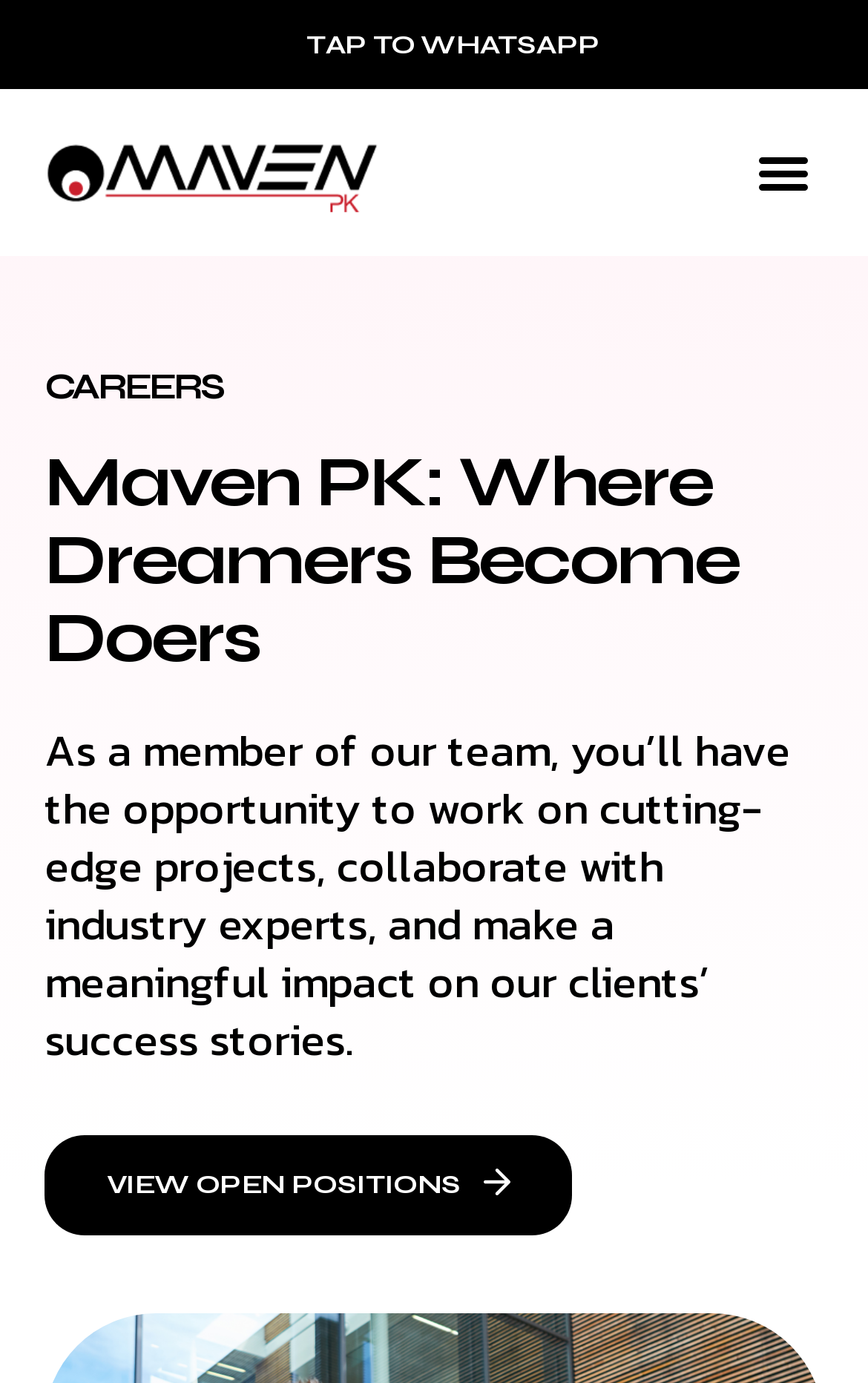Analyze the image and give a detailed response to the question:
What is the name of the company?

The root element of the webpage is 'Careers – Maven PK', which indicates that the company name is Maven PK.